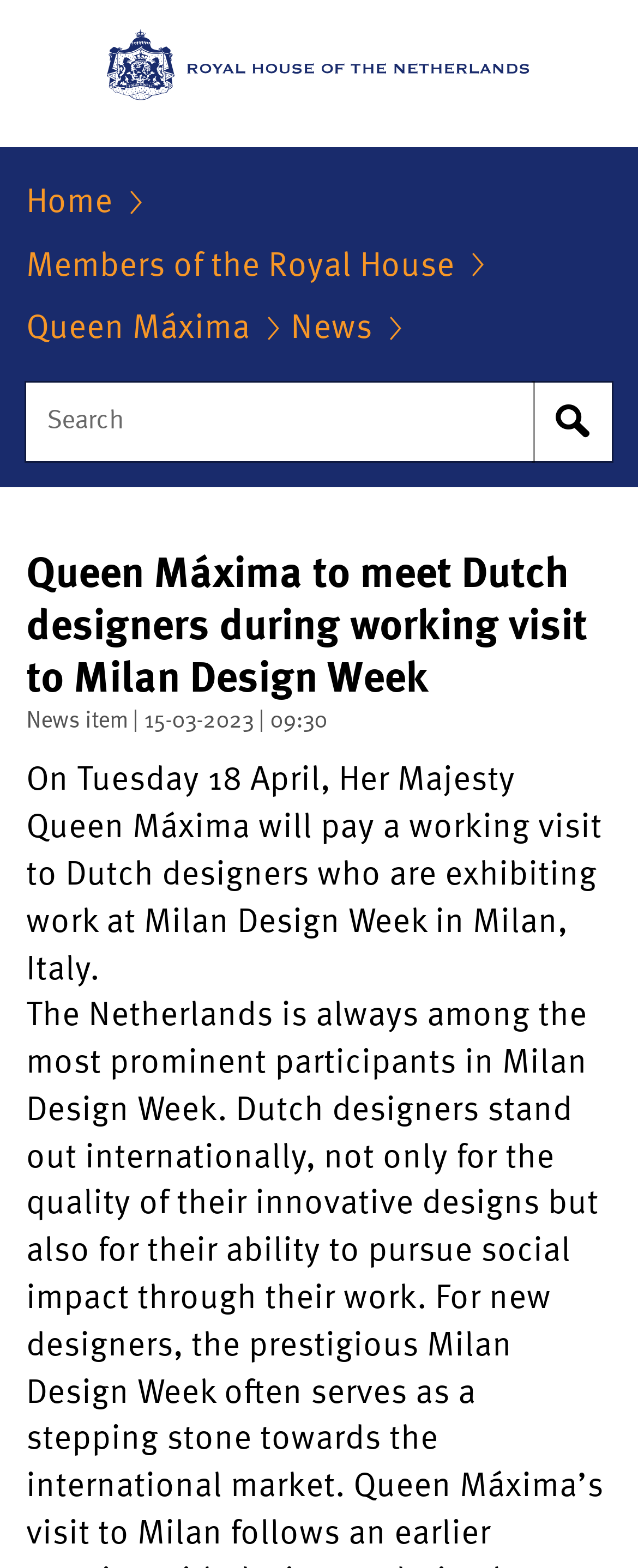What is the date of Queen Máxima's working visit?
Respond to the question with a well-detailed and thorough answer.

Based on the webpage content, specifically the text 'On Tuesday 18 April, Her Majesty Queen Máxima will pay a working visit to Dutch designers who are exhibiting work at Milan Design Week in Milan, Italy.', the date of Queen Máxima's working visit is Tuesday 18 April.